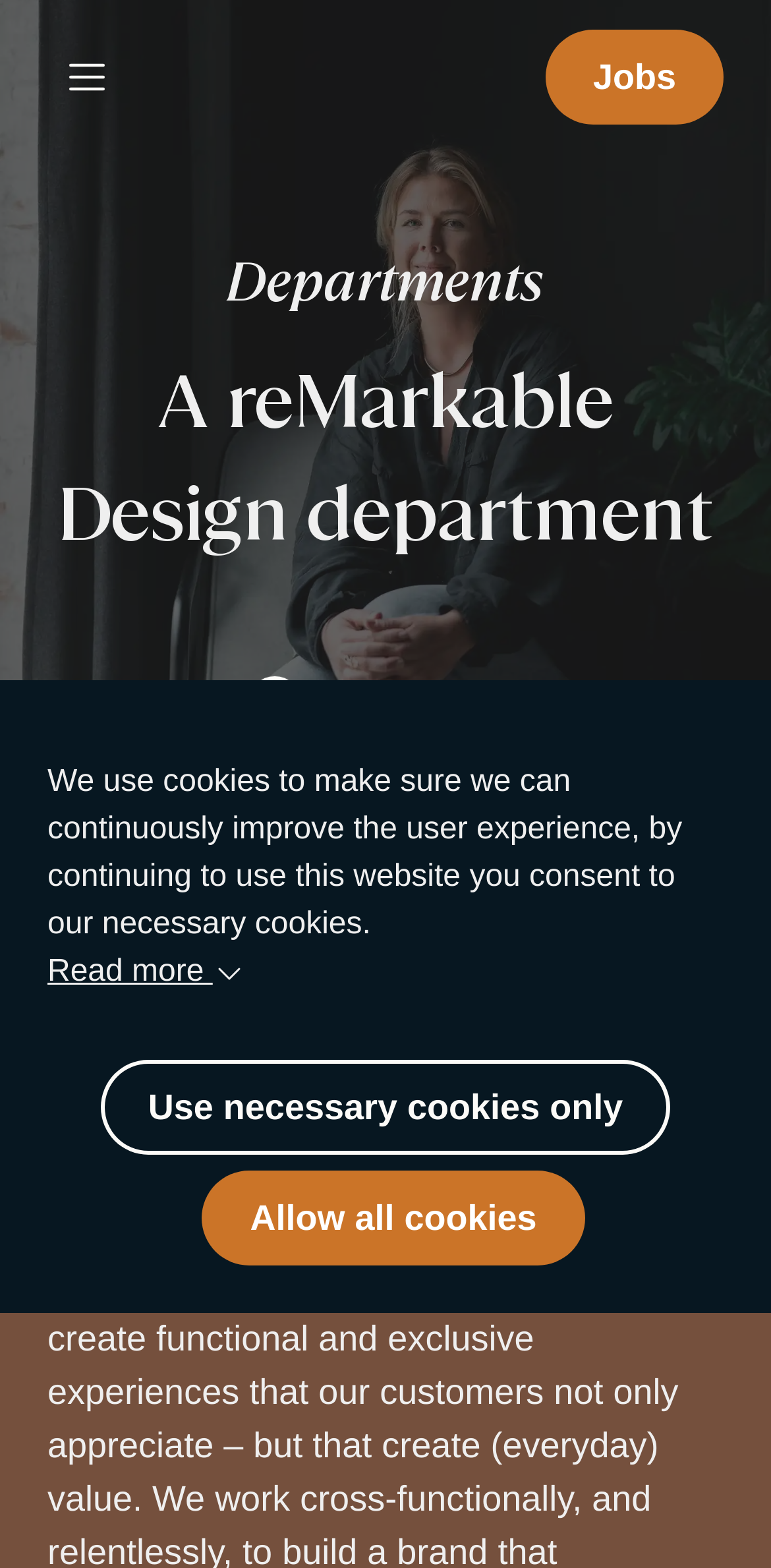Please provide a comprehensive answer to the question below using the information from the image: What is the image description above the 'Departments' heading?

The image above the 'Departments' heading is described as 'Woman sitting in a chair by a window', indicating a serene and peaceful atmosphere.